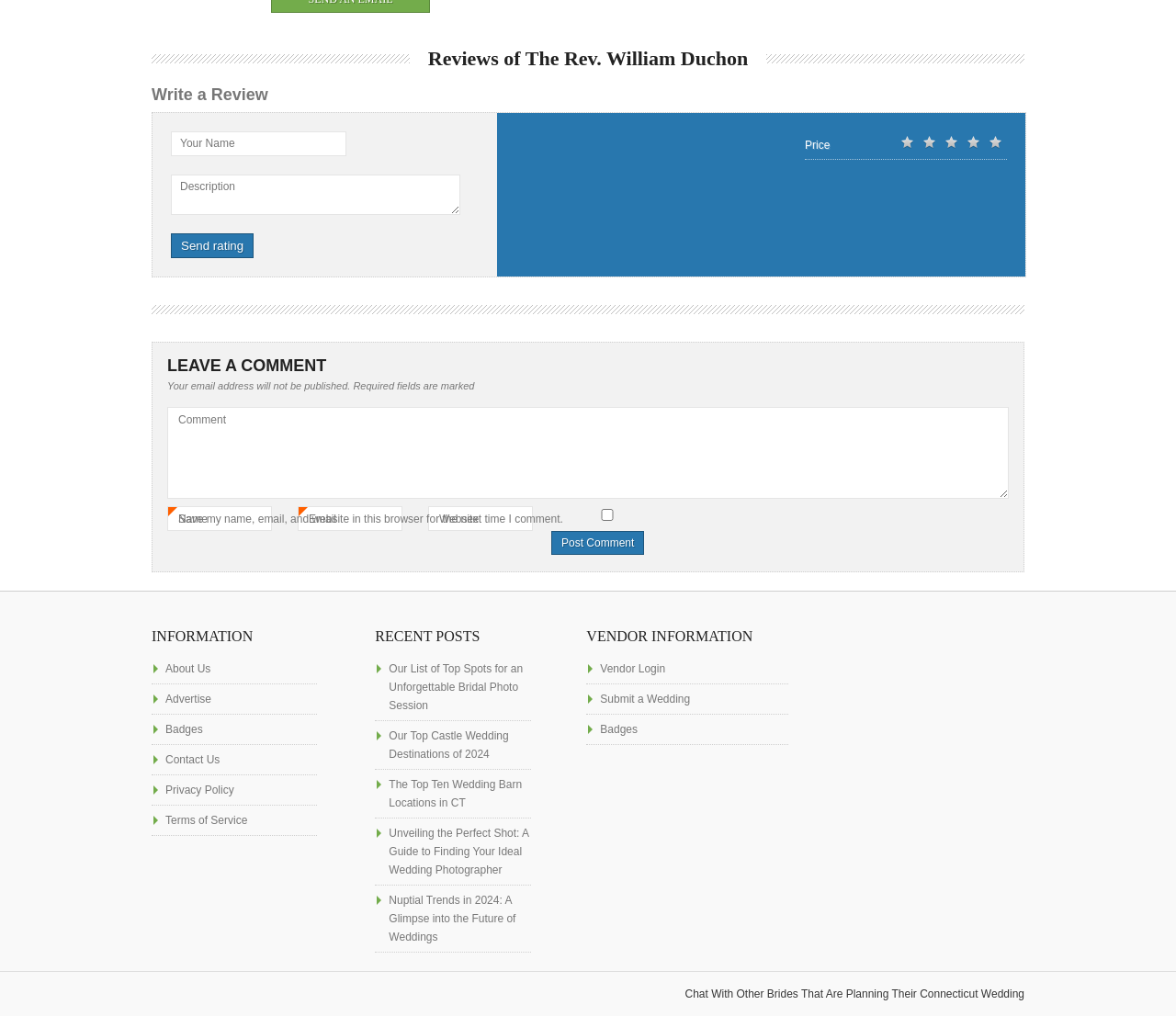By analyzing the image, answer the following question with a detailed response: What is the topic of the recent posts listed?

The recent posts listed in the 'RECENT POSTS' section are related to weddings, such as 'Our List of Top Spots for an Unforgettable Bridal Photo Session', 'Our Top Castle Wedding Destinations of 2024', and 'The Top Ten Wedding Barn Locations in CT'. This suggests that the topic of these posts is wedding-related.